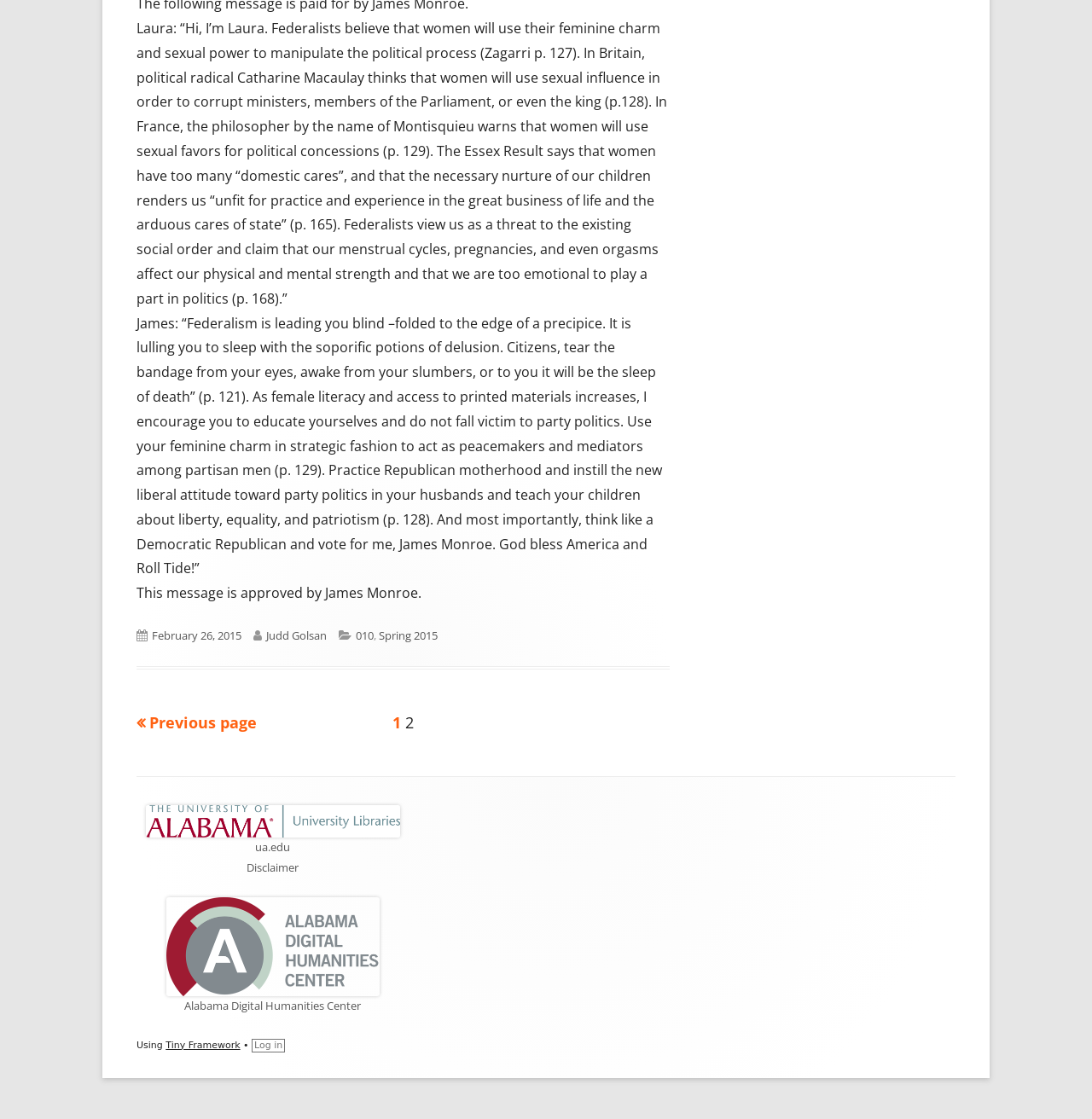Please determine the bounding box coordinates of the area that needs to be clicked to complete this task: 'Click on the 'Previous page' link'. The coordinates must be four float numbers between 0 and 1, formatted as [left, top, right, bottom].

[0.125, 0.635, 0.235, 0.657]